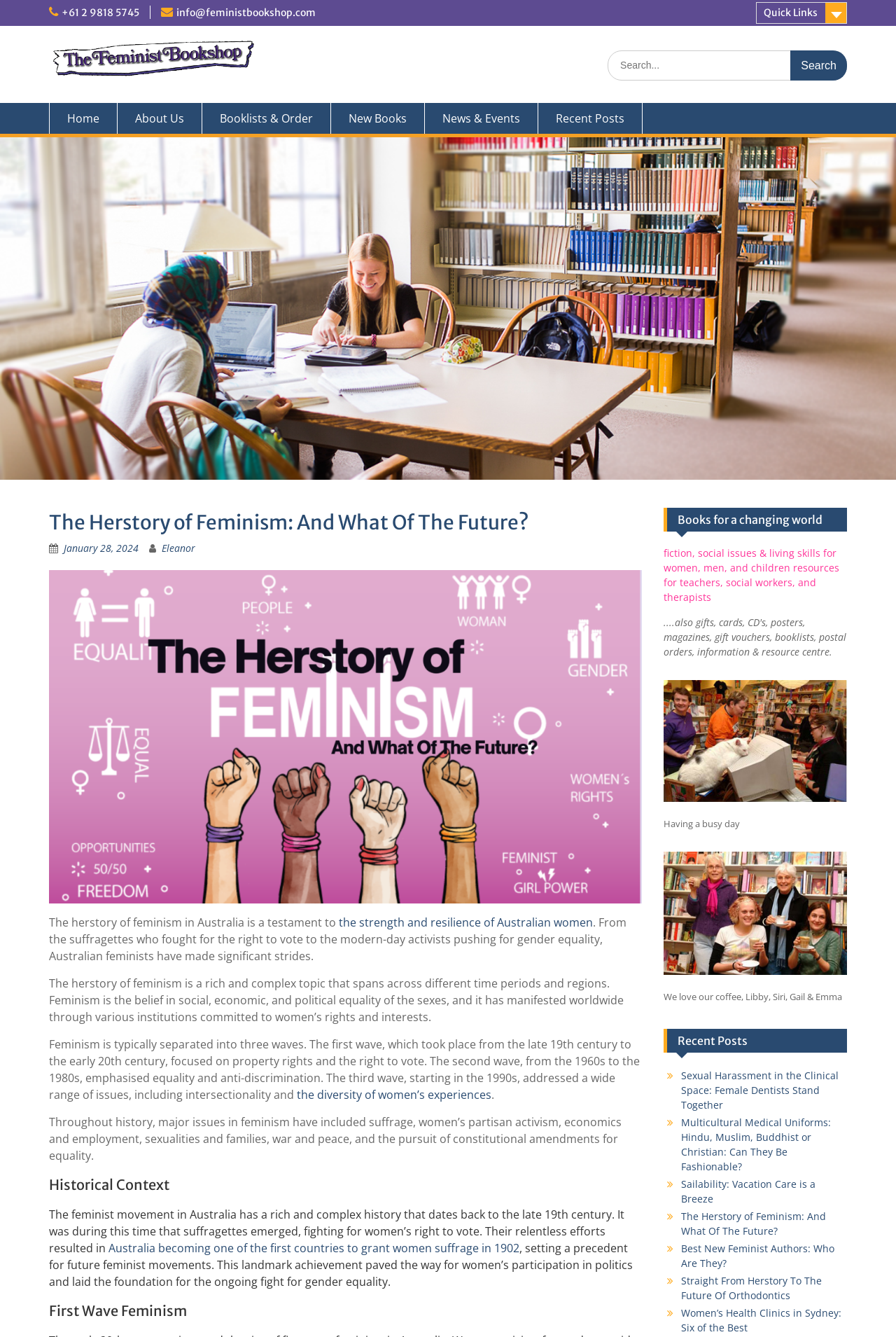With reference to the screenshot, provide a detailed response to the question below:
What is the name of the bookshop?

The name of the bookshop can be found in the link element with the text 'Feminist Bookshop' at the top of the webpage. This link is likely a navigation link to the bookshop's homepage.